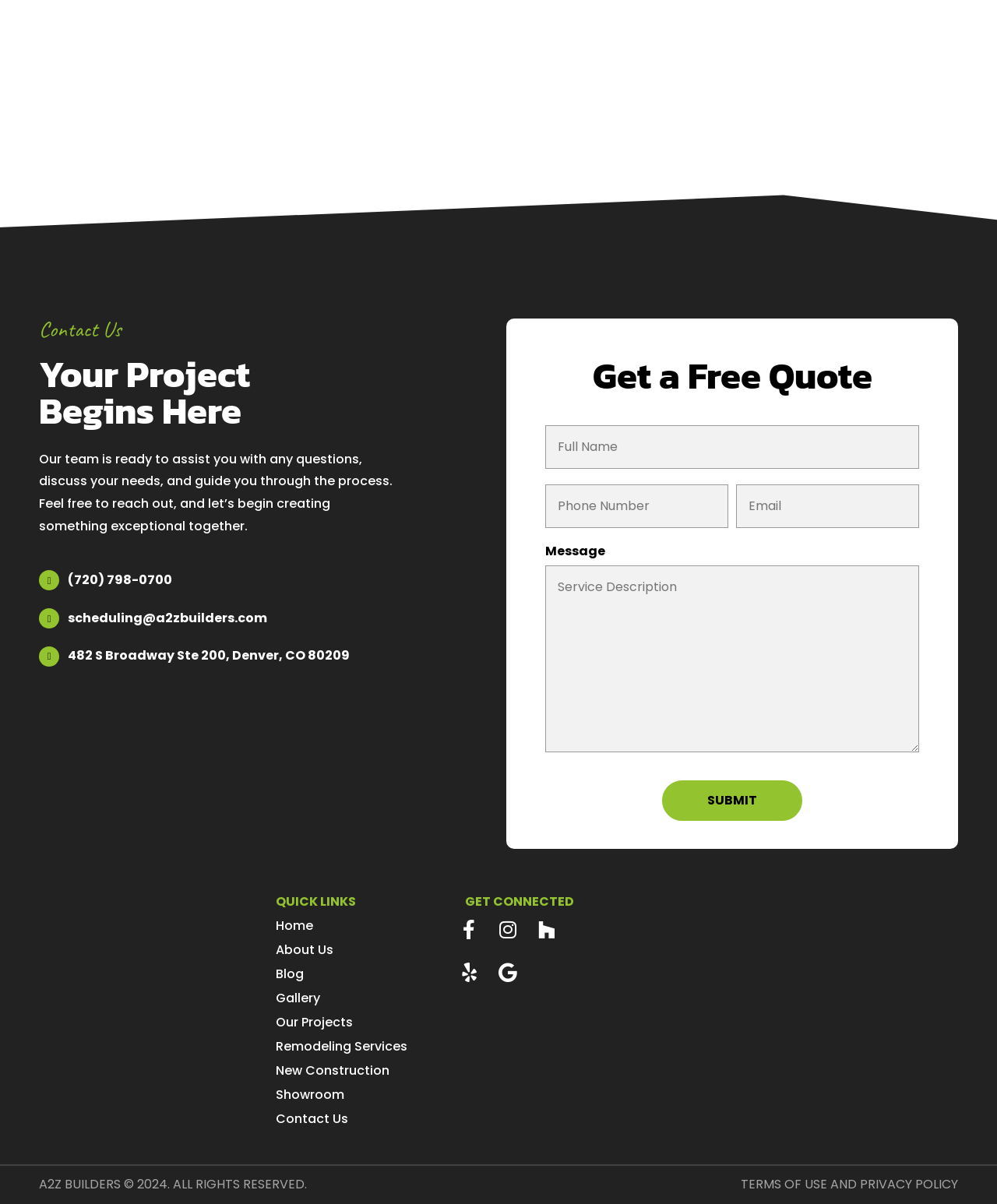Find and indicate the bounding box coordinates of the region you should select to follow the given instruction: "Call the phone number".

[0.068, 0.475, 0.173, 0.49]